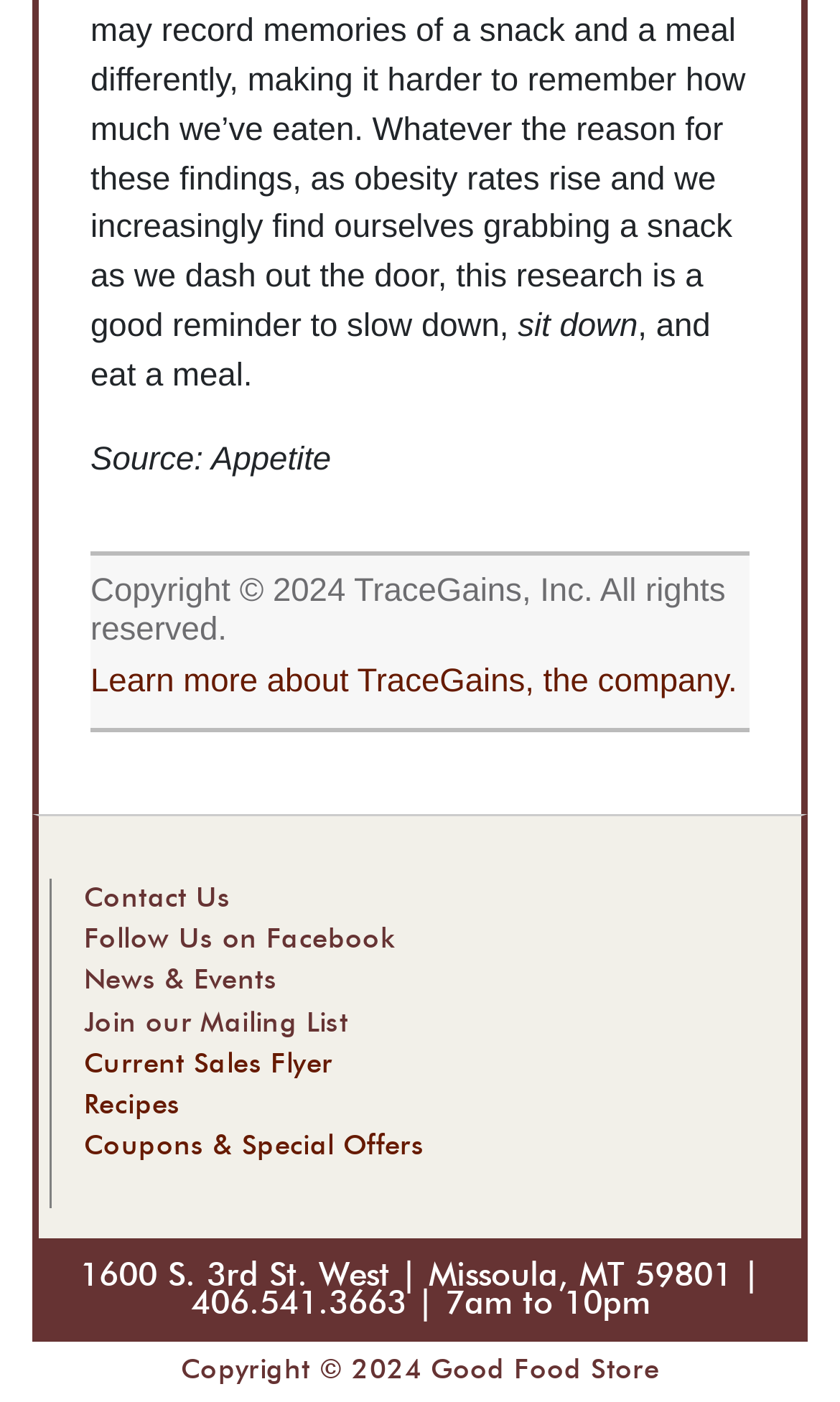Please give a succinct answer using a single word or phrase:
What is the copyright year of Good Food Store?

2024